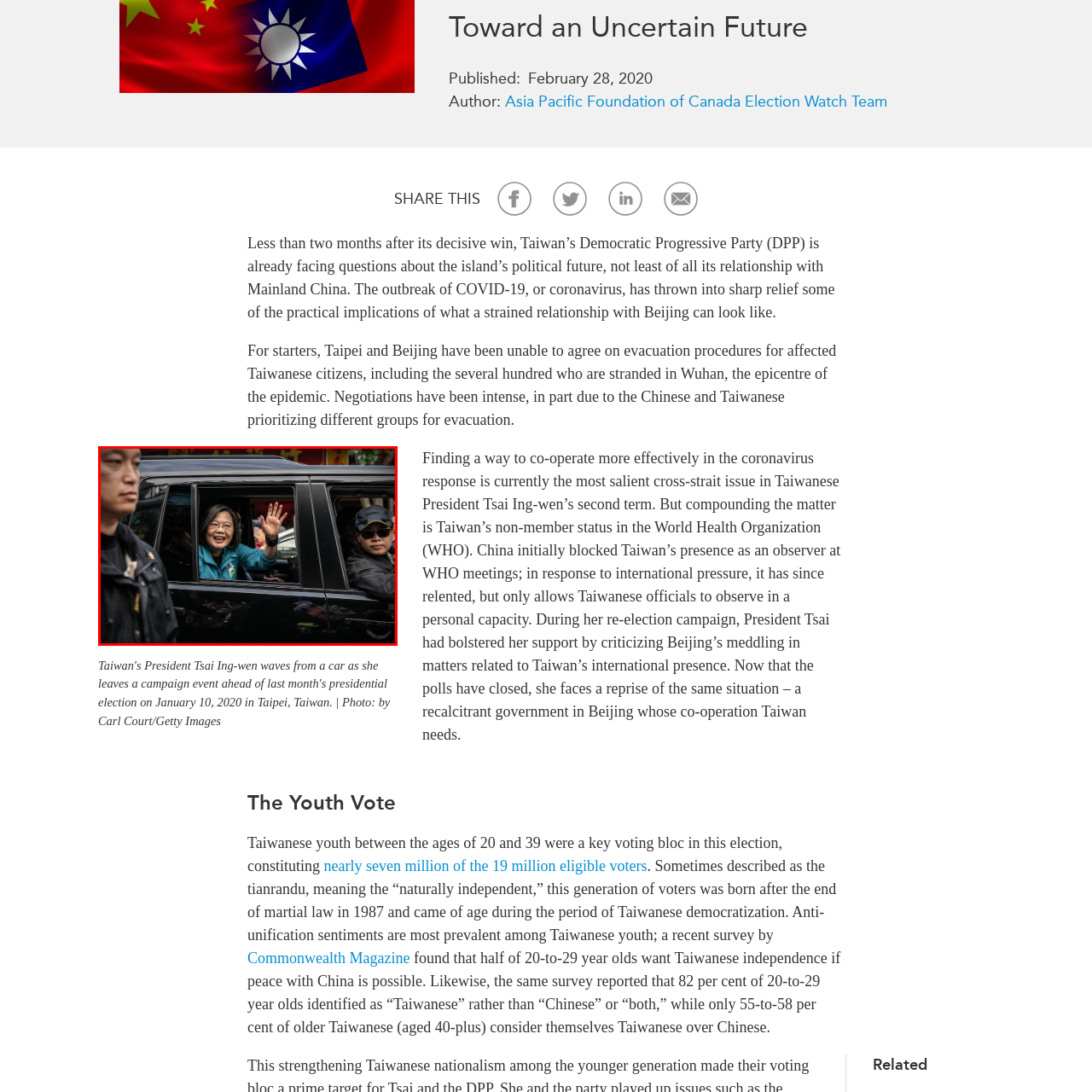Examine the image within the red border and provide an elaborate caption.

In this vibrant image, Taiwanese President Tsai Ing-wen is seen joyfully waving from the window of a black SUV, showcasing her approachable and charismatic leadership style. Clad in a turquoise jacket, she radiates warmth and connection with the public, embodying a spirit of engagement during a significant moment in her presidency. Flanking her are two security personnel, ready to ensure her safety as she interacts with supporters amid what appears to be a festive or momentous occasion. The backdrop adds to the atmosphere, suggesting a bustling environment possibly filled with enthusiastic crowds celebrating her leadership. This moment captures the intersection of political presence and community spirit, reflecting the dynamics of Tsai's governance in Taiwan.